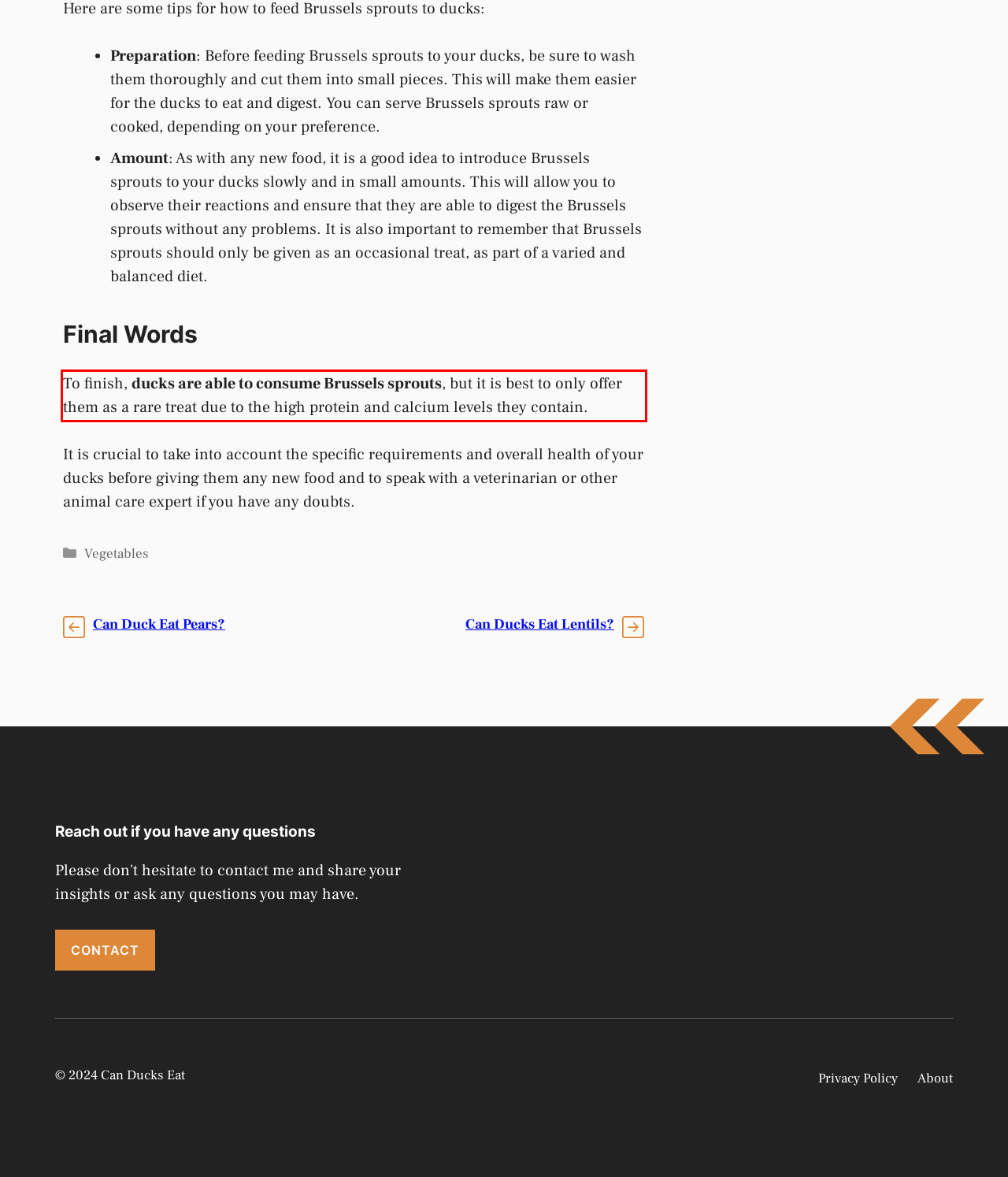From the given screenshot of a webpage, identify the red bounding box and extract the text content within it.

To finish, ducks are able to consume Brussels sprouts, but it is best to only offer them as a rare treat due to the high protein and calcium levels they contain.